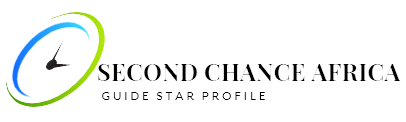What is emphasized by the text 'Guide Star Profile'?
Using the image as a reference, answer the question with a short word or phrase.

Transparency and excellence